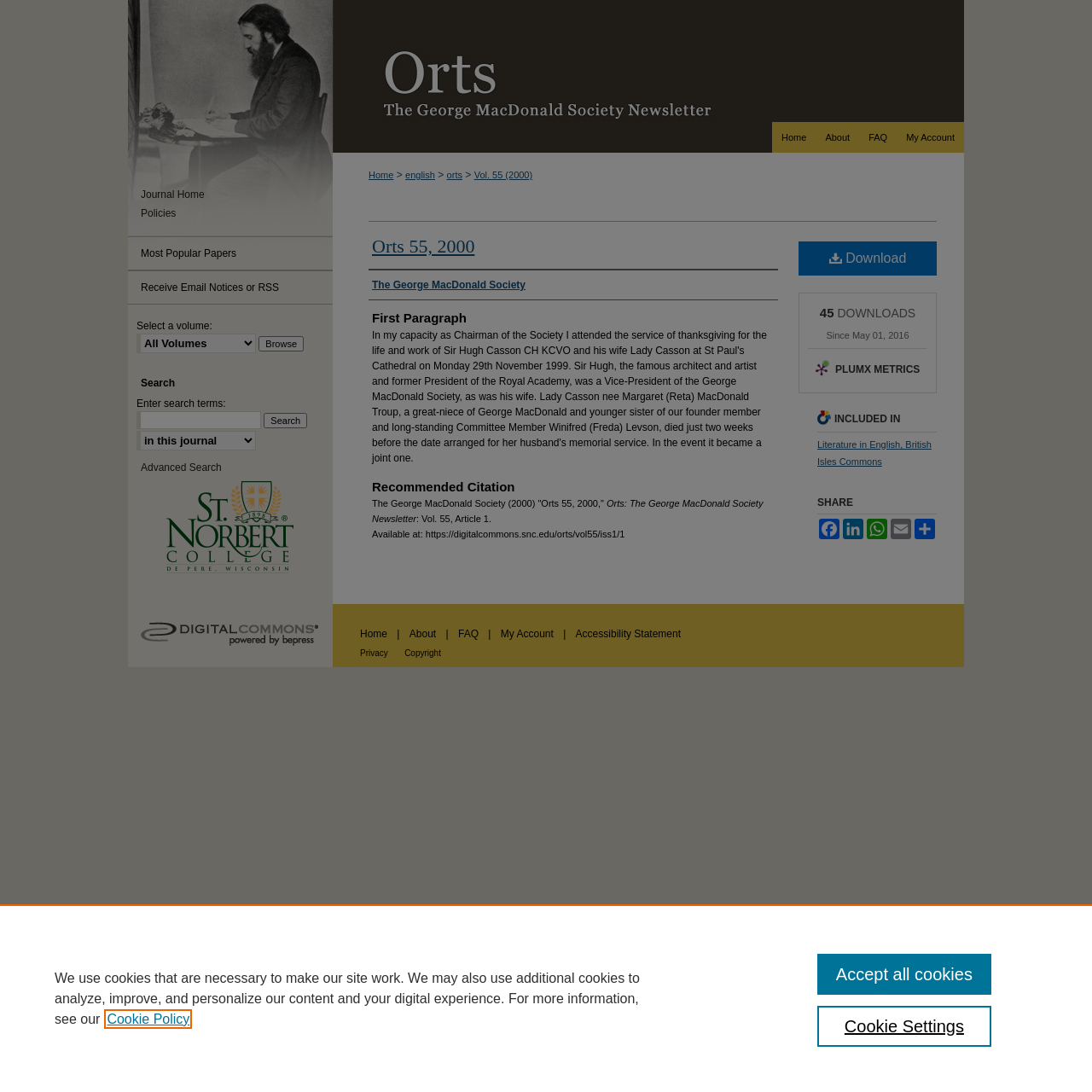Identify the bounding box for the described UI element. Provide the coordinates in (top-left x, top-left y, bottom-right x, bottom-right y) format with values ranging from 0 to 1: Receive Email Notices or RSS

[0.117, 0.248, 0.305, 0.279]